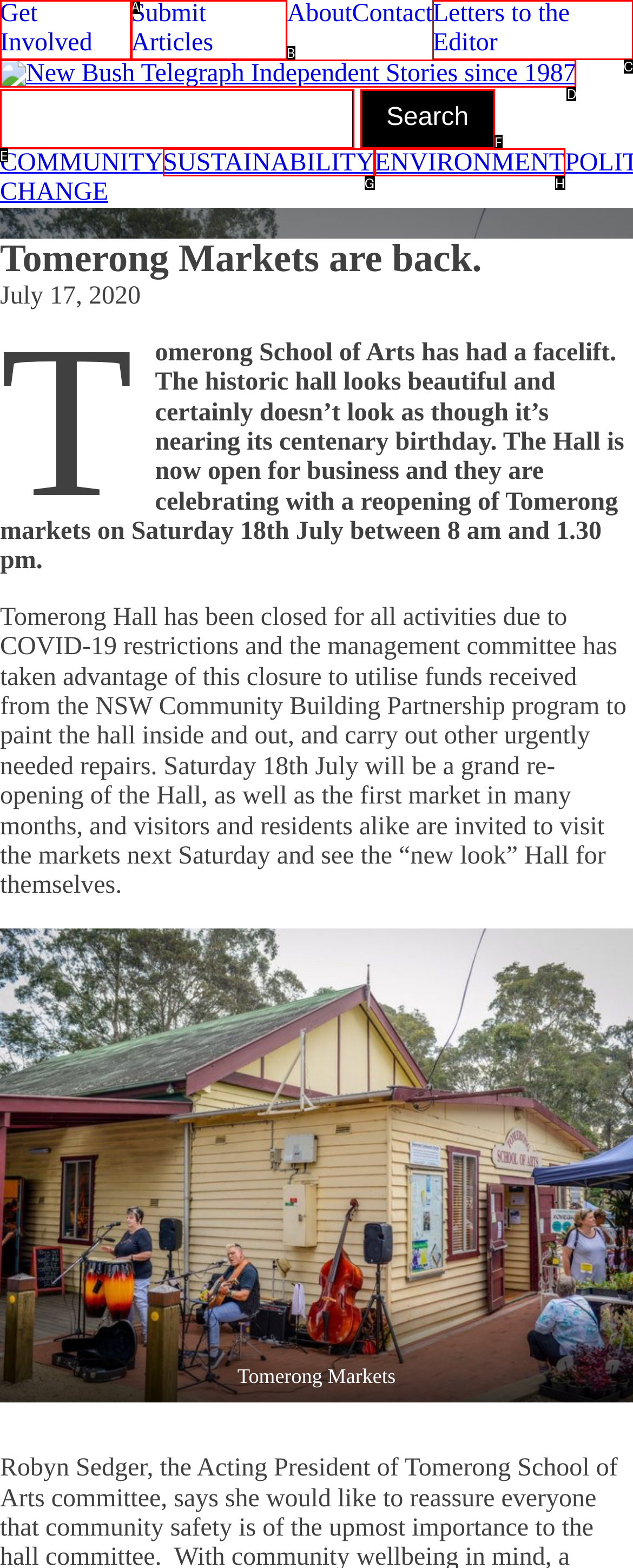Out of the given choices, which letter corresponds to the UI element required to Submit your own article? Answer with the letter.

B